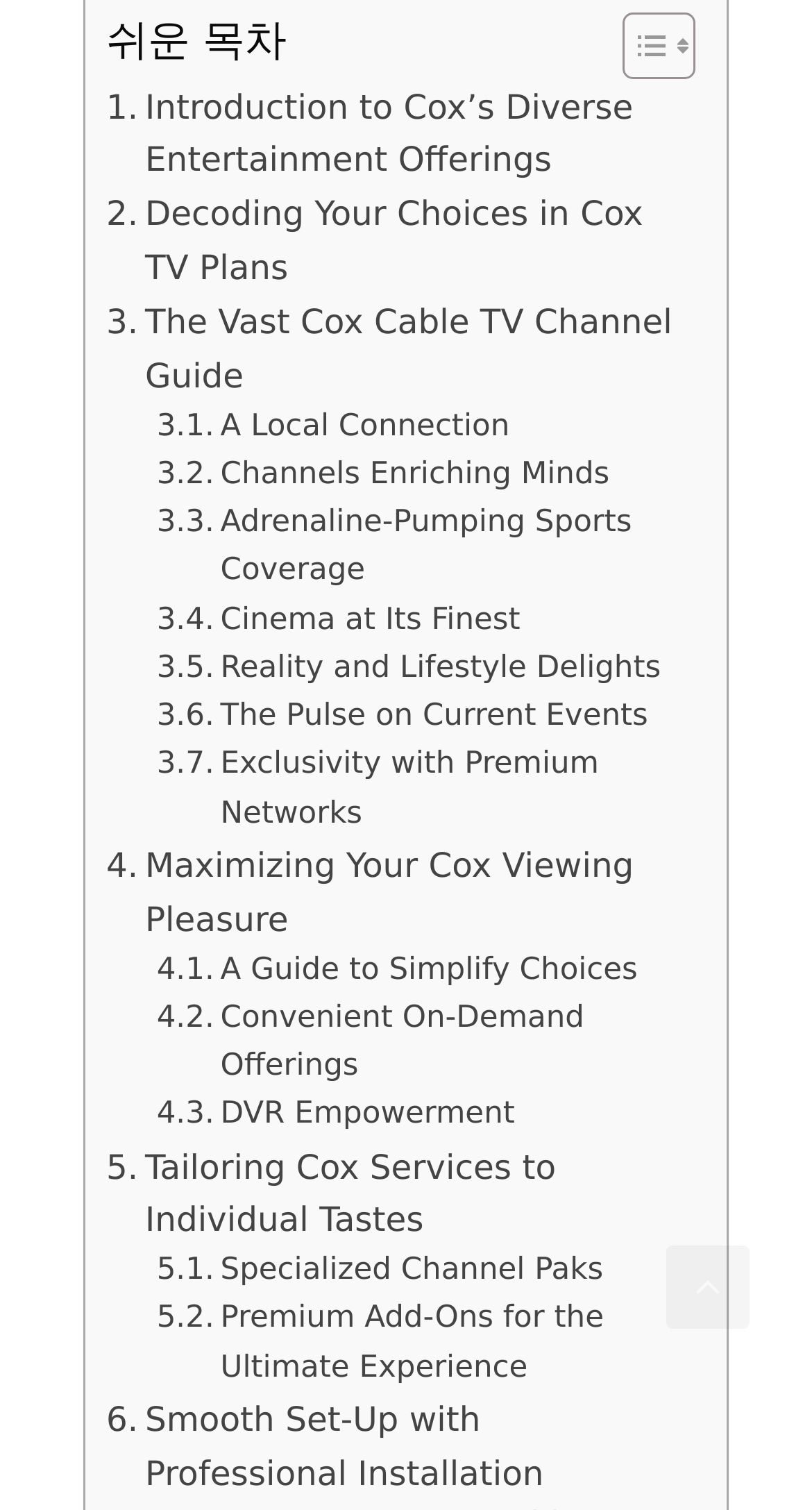What is the purpose of the toggle button?
Please answer the question with a single word or phrase, referencing the image.

Toggle Table of Content